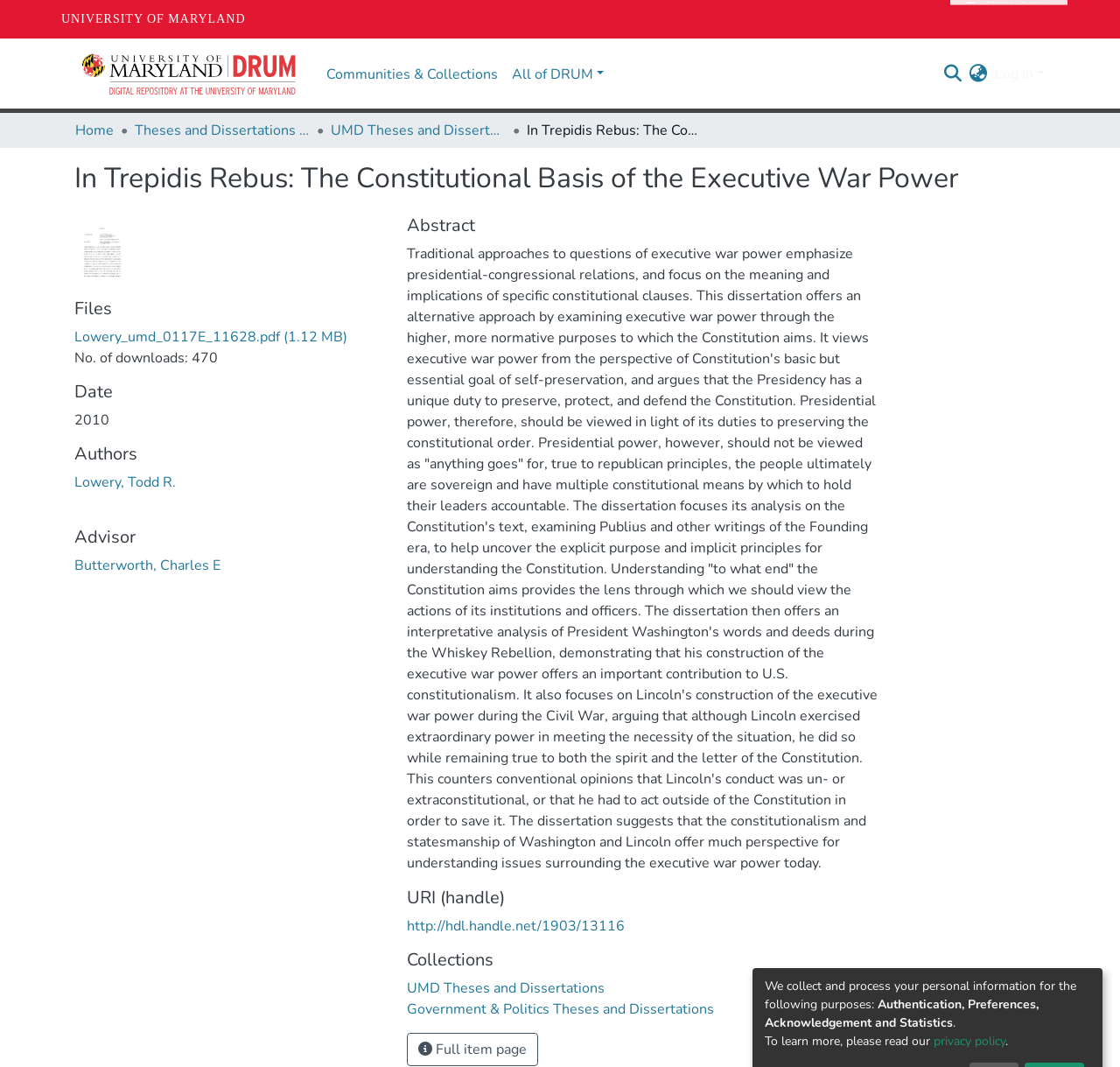Given the description "Log In", determine the bounding box of the corresponding UI element.

[0.887, 0.06, 0.934, 0.078]